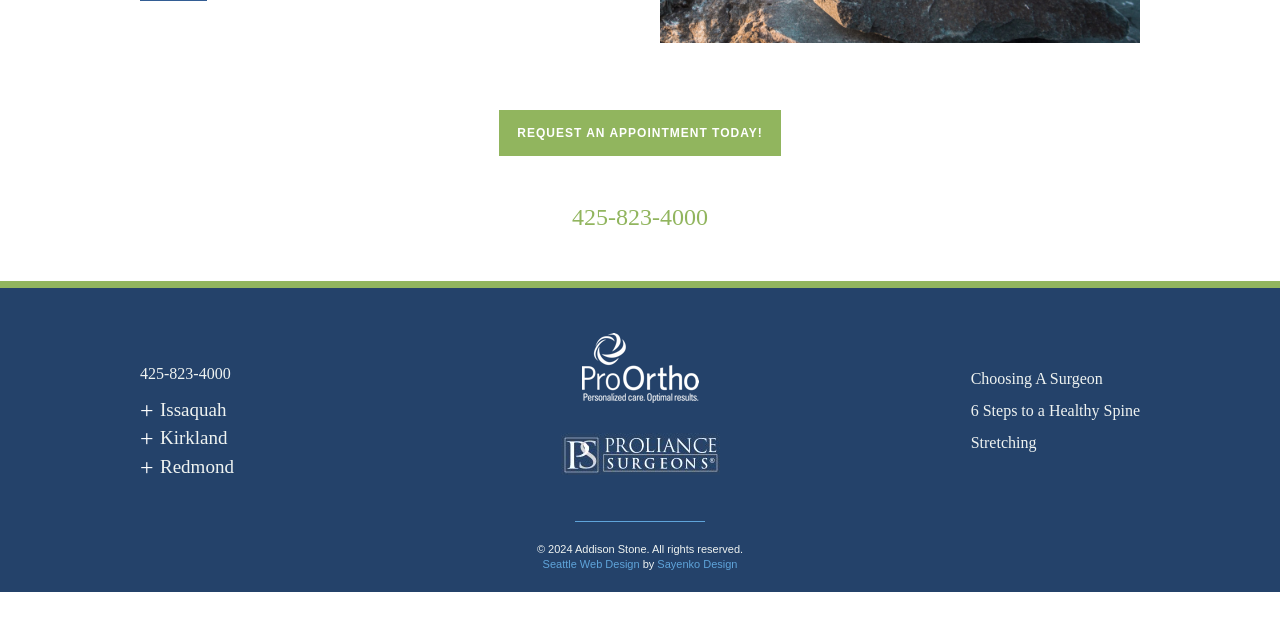From the element description: "Sayenko Design", extract the bounding box coordinates of the UI element. The coordinates should be expressed as four float numbers between 0 and 1, in the order [left, top, right, bottom].

[0.514, 0.872, 0.576, 0.891]